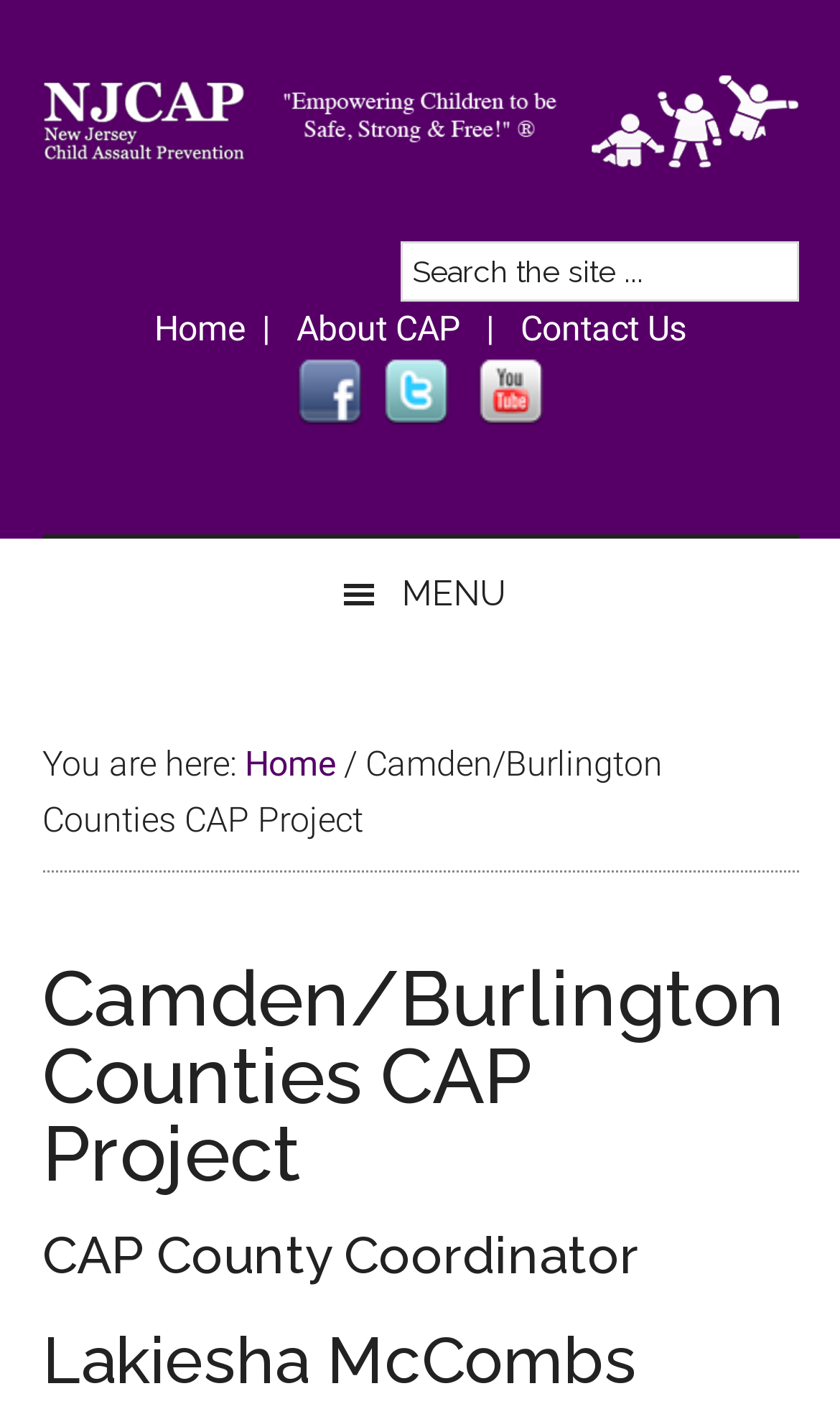Determine the bounding box coordinates for the UI element described. Format the coordinates as (top-left x, top-left y, bottom-right x, bottom-right y) and ensure all values are between 0 and 1. Element description: | Contact Us

[0.578, 0.219, 0.817, 0.248]